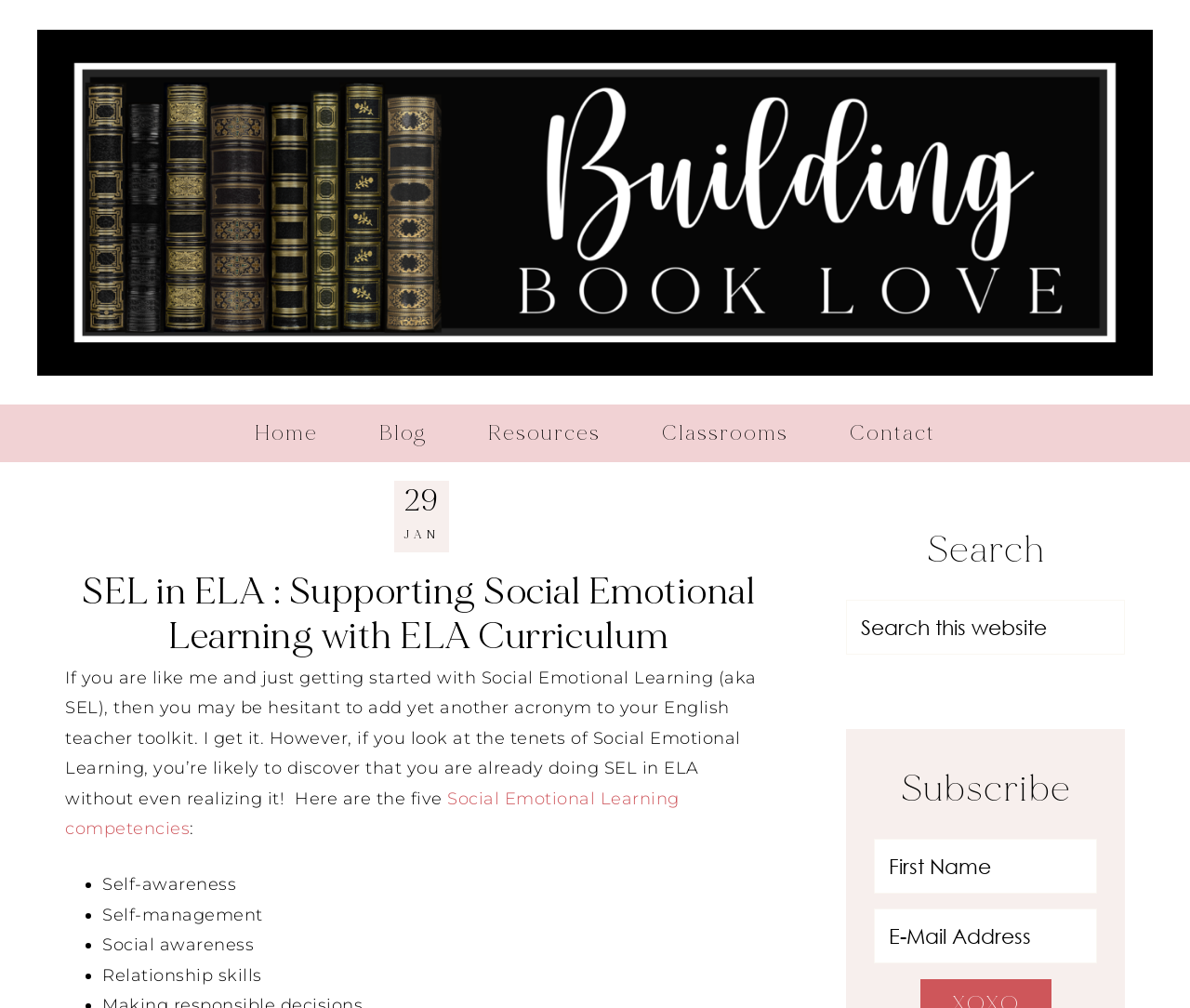What is the fifth Social Emotional Learning competency?
Please use the image to provide a one-word or short phrase answer.

Relationship skills